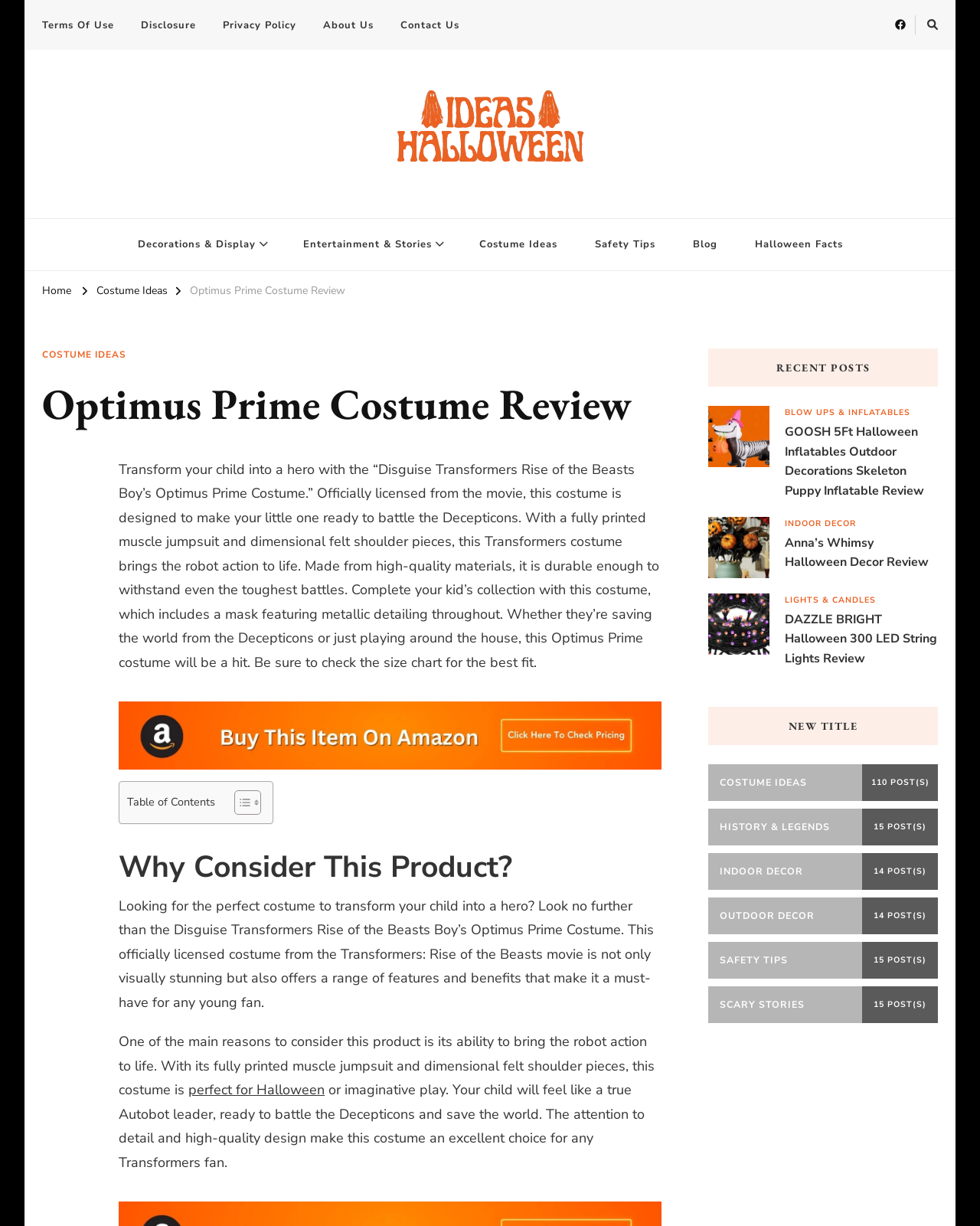Can you find the bounding box coordinates for the UI element given this description: "Anna’s Whimsy Halloween Decor Review"? Provide the coordinates as four float numbers between 0 and 1: [left, top, right, bottom].

[0.801, 0.433, 0.957, 0.465]